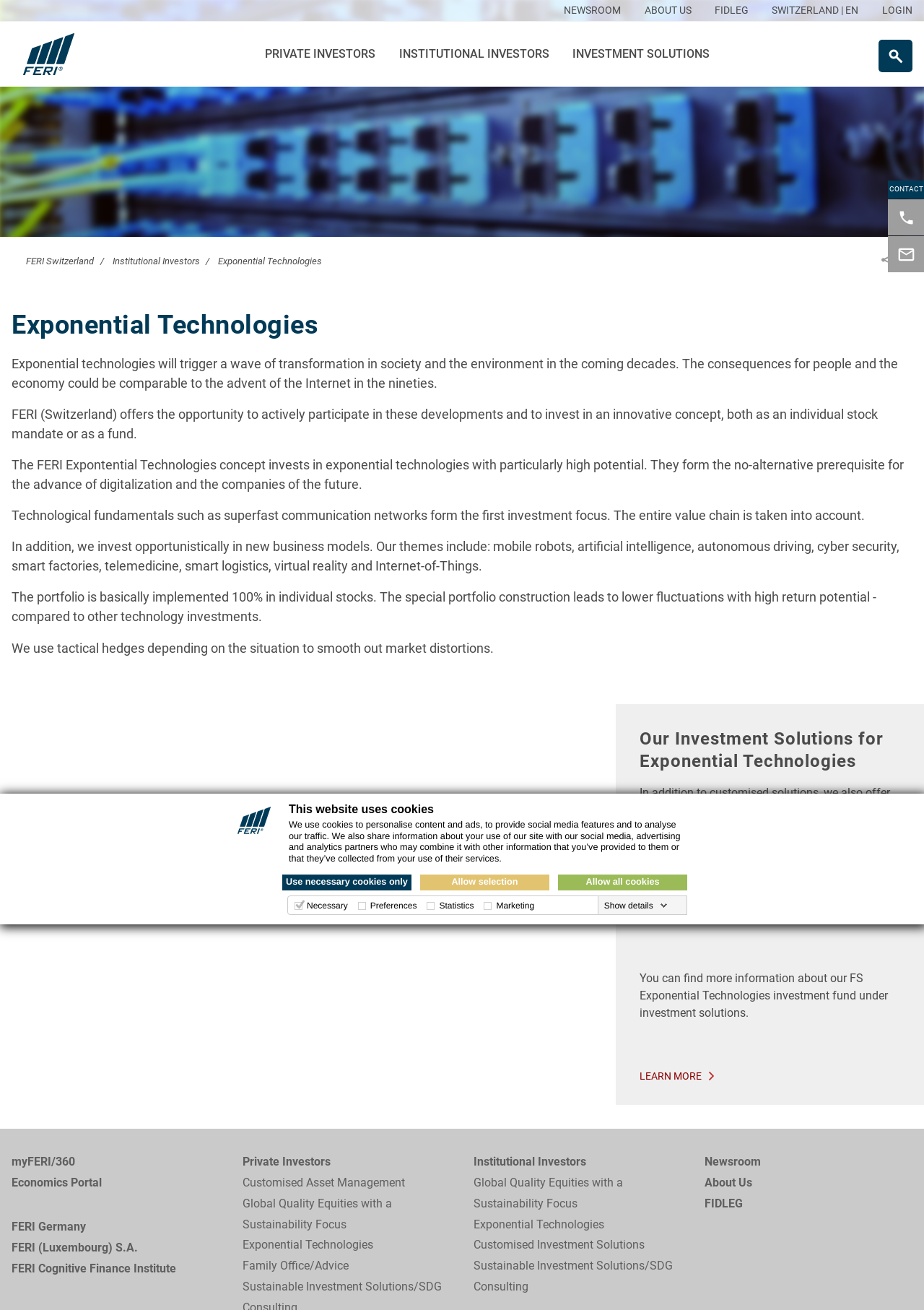Describe all the key features of the webpage in detail.

This webpage is about Exponential Technologies, specifically FERI (Switzerland)'s investment solutions in this area. At the top, there is a navigation bar with links to "NEWSROOM", "ABOUT US", "FIDLEG", "SWITZERLAND | EN", and "LOGIN". Below this, there is a logo of FERI and links to "PRIVATE INVESTORS", "INSTITUTIONAL INVESTORS", and "INVESTMENT SOLUTIONS".

The main content of the page is divided into two sections. The first section has a heading "Exponential Technologies" and describes how these technologies will transform society and the environment in the coming decades. It also explains how FERI offers investment opportunities in this area, focusing on technological fundamentals and new business models.

The second section has a heading "Our Investment Solutions for Exponential Technologies" and provides more information about FERI's investment solutions, including a fund solution that has been approved for distribution in Switzerland. There is also a "LEARN MORE" link to find out more about the investment fund.

On the right side of the page, there is a cookie notification dialog with options to "Use necessary cookies only", "Allow selection", and "Allow all cookies". Below this, there are links to "CONTACT", "myFERI/360", "Economics Portal", and other FERI-related websites.

At the bottom of the page, there are more links to FERI's services, including "Private Investors", "Customised Asset Management", "Global Quality Equities with a Sustainability Focus", and "Exponential Technologies". There are also links to "Institutional Investors" and "Sustainable Investment Solutions/SDG Consulting".